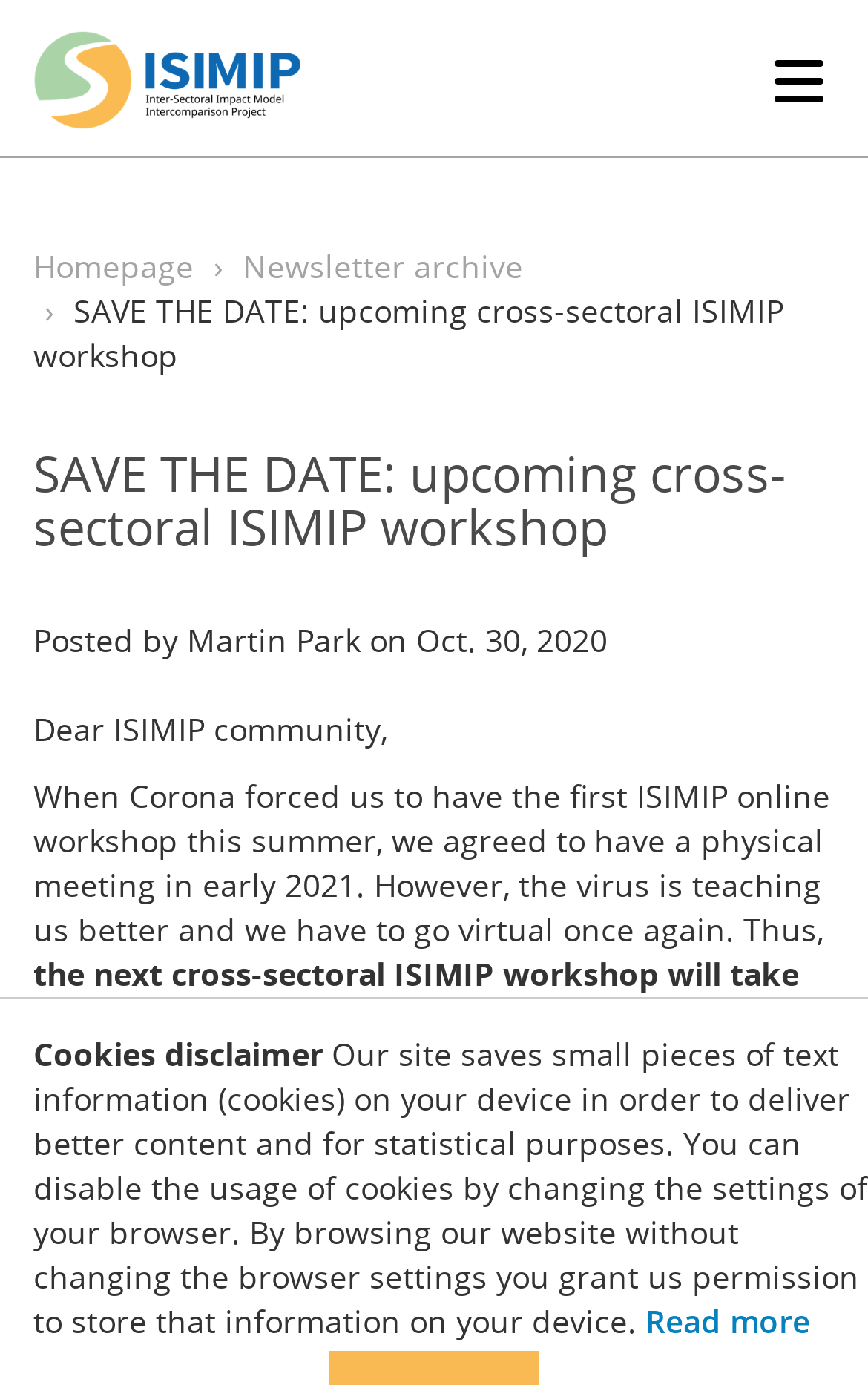What is the purpose of ISIMIP?
Look at the image and provide a detailed response to the question.

Based on the webpage content, ISIMIP seems to be a framework for consistently projecting the impacts of climate change across affected sectors and spatial scales. It appears to be a platform for climate-impact modellers to contribute to a comprehensive and consistent understanding of climate change impacts.